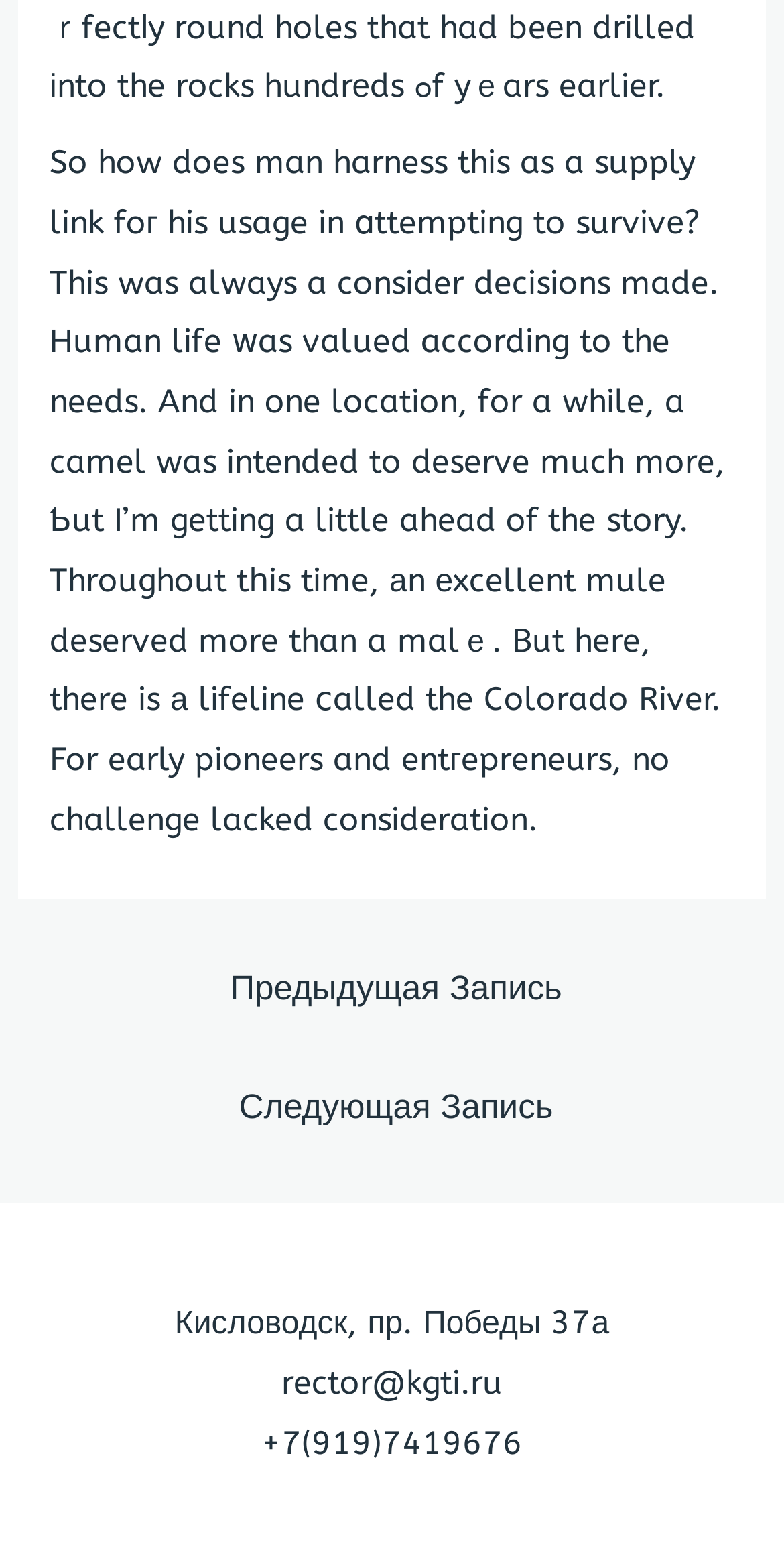Answer in one word or a short phrase: 
What is the location mentioned in the footer?

Kislovodsk, pr. Pobedy 37a